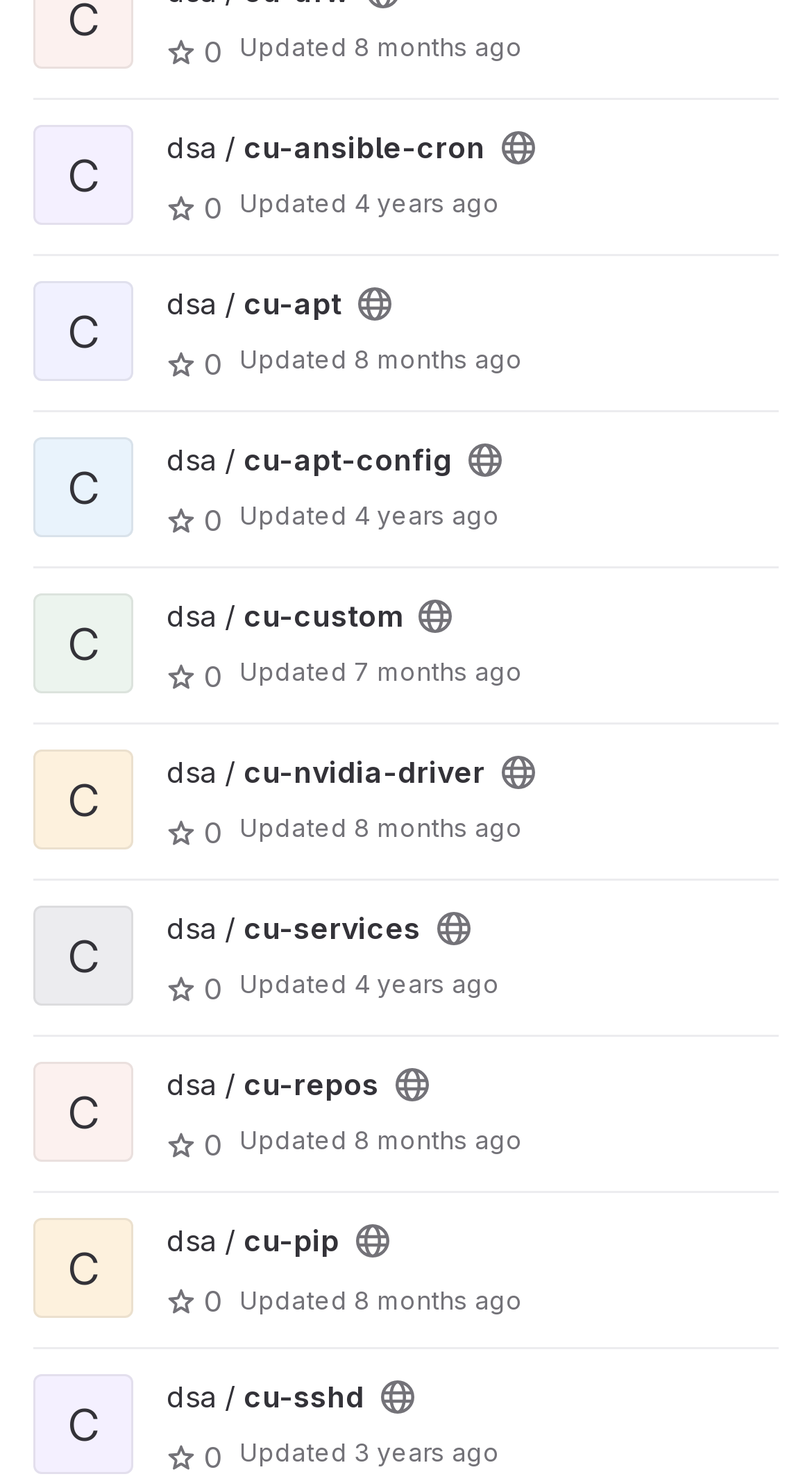Locate the bounding box coordinates of the element that should be clicked to execute the following instruction: "Access the project dsa / cu-custom".

[0.205, 0.403, 0.515, 0.431]